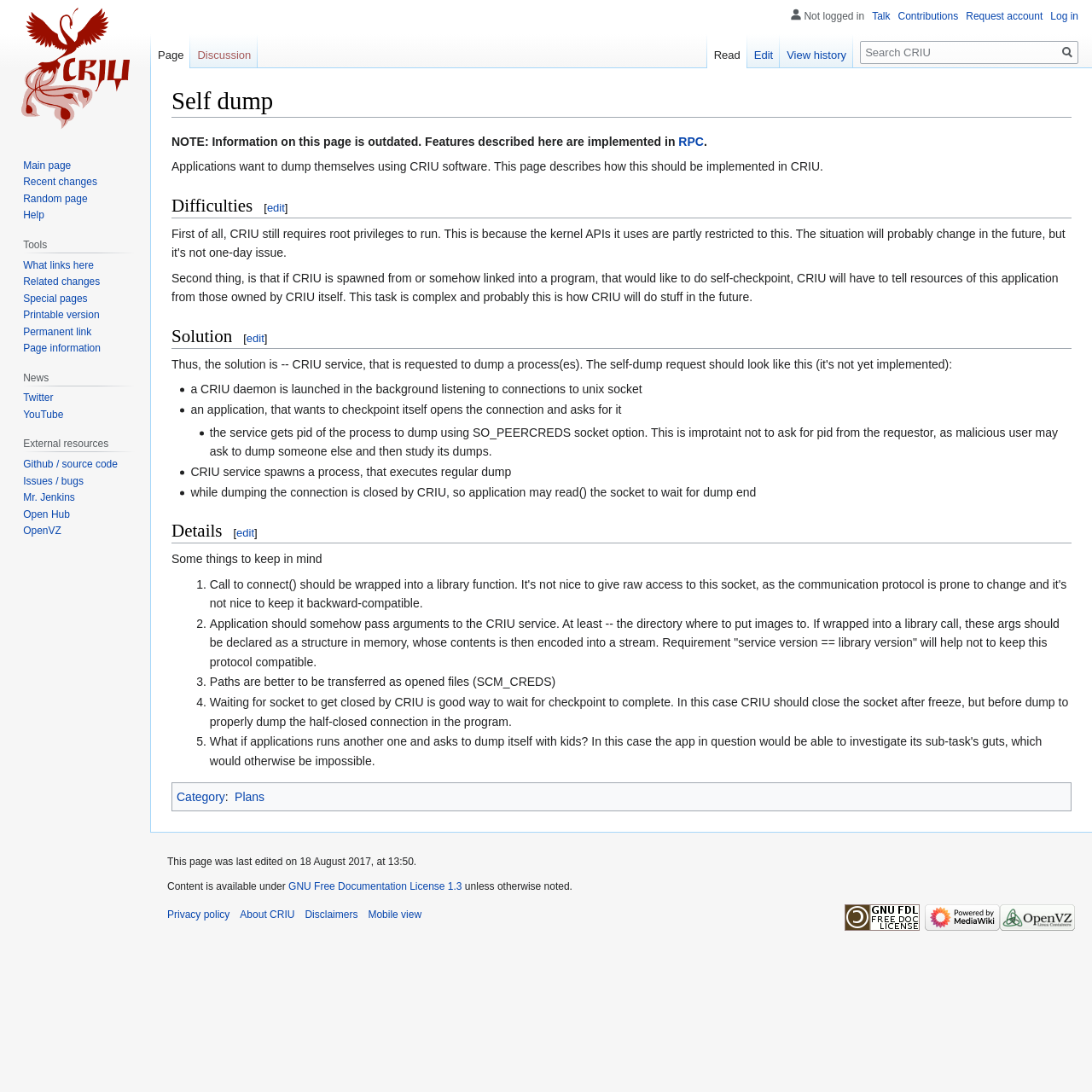Pinpoint the bounding box coordinates of the area that must be clicked to complete this instruction: "Edit the Difficulties section".

[0.244, 0.184, 0.261, 0.196]